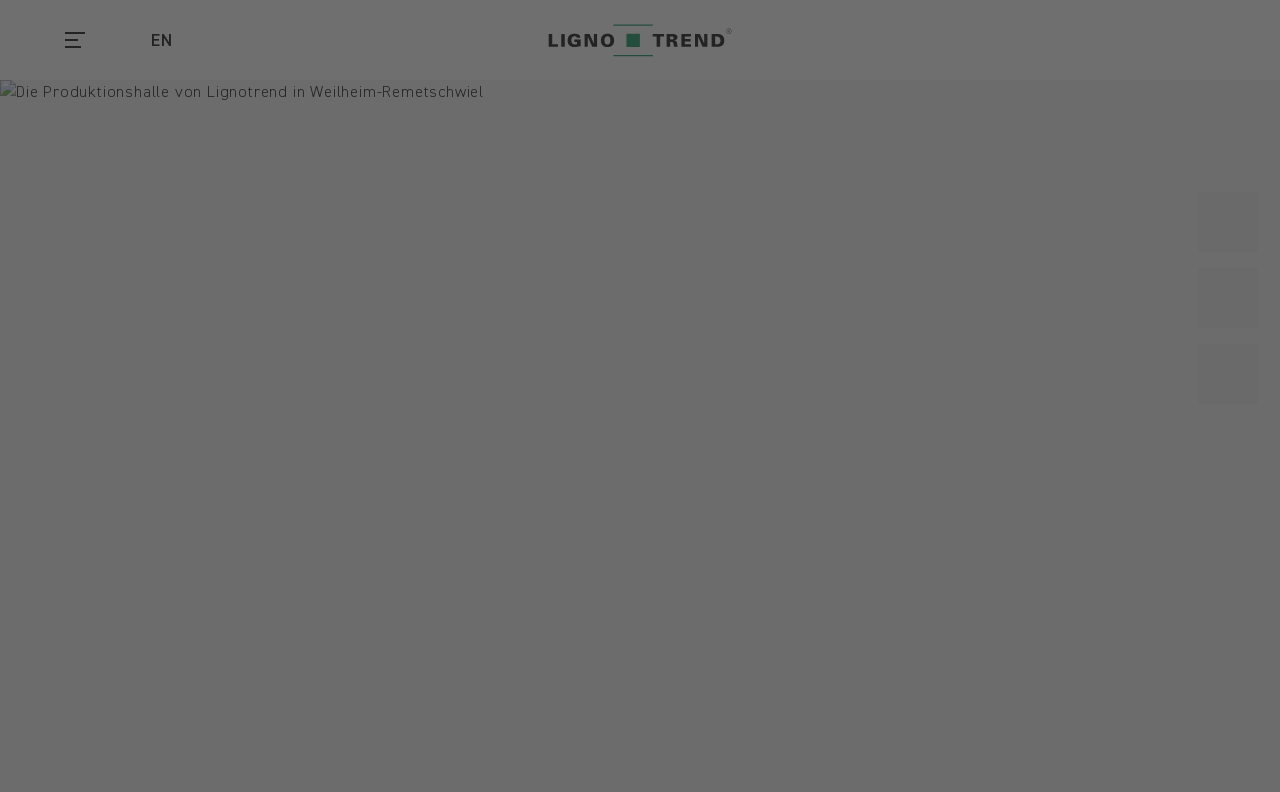Determine the bounding box coordinates of the clickable region to follow the instruction: "Choose German as the language".

[0.078, 0.24, 0.144, 0.313]